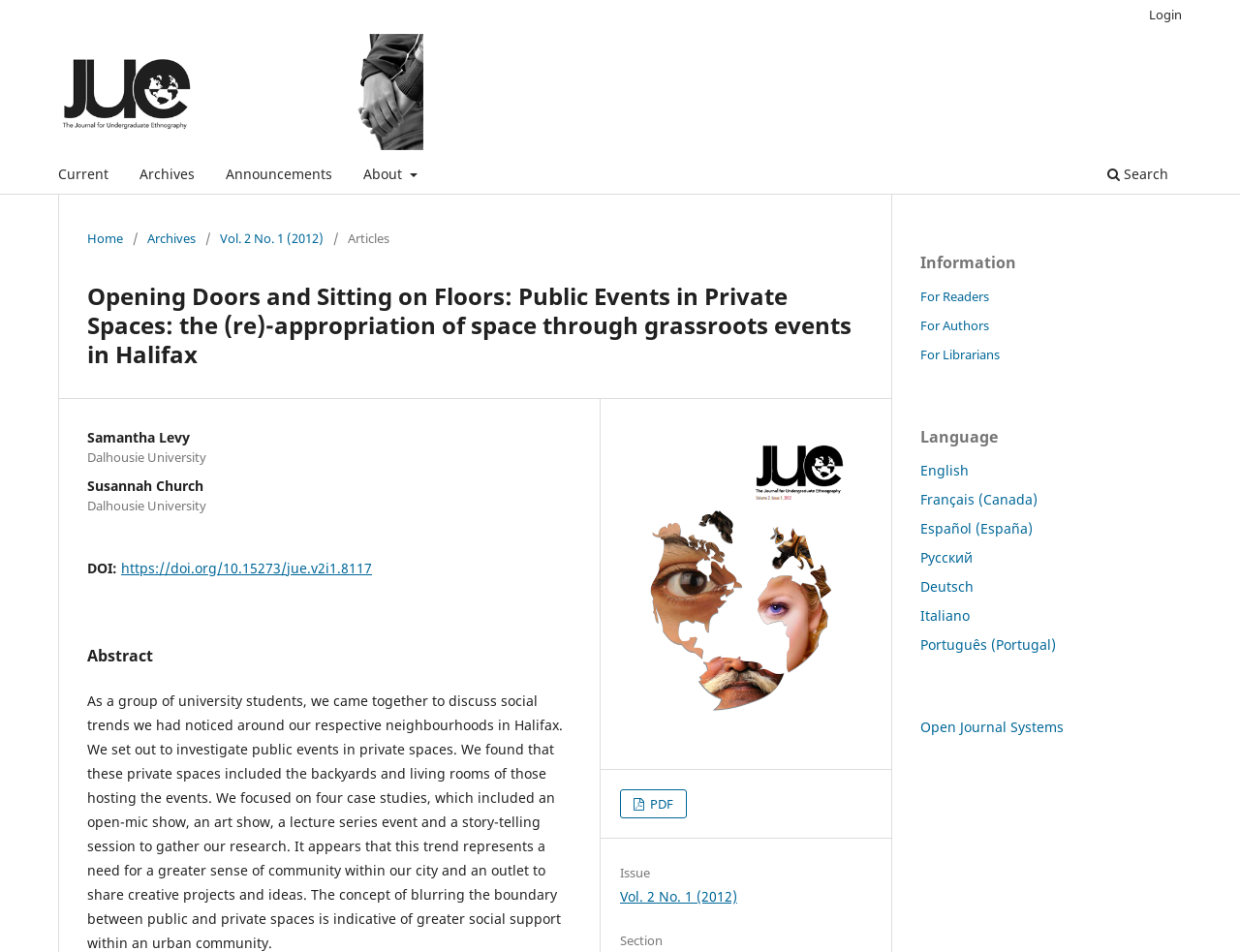Please specify the bounding box coordinates of the clickable region to carry out the following instruction: "Search for something". The coordinates should be four float numbers between 0 and 1, in the format [left, top, right, bottom].

[0.888, 0.168, 0.948, 0.203]